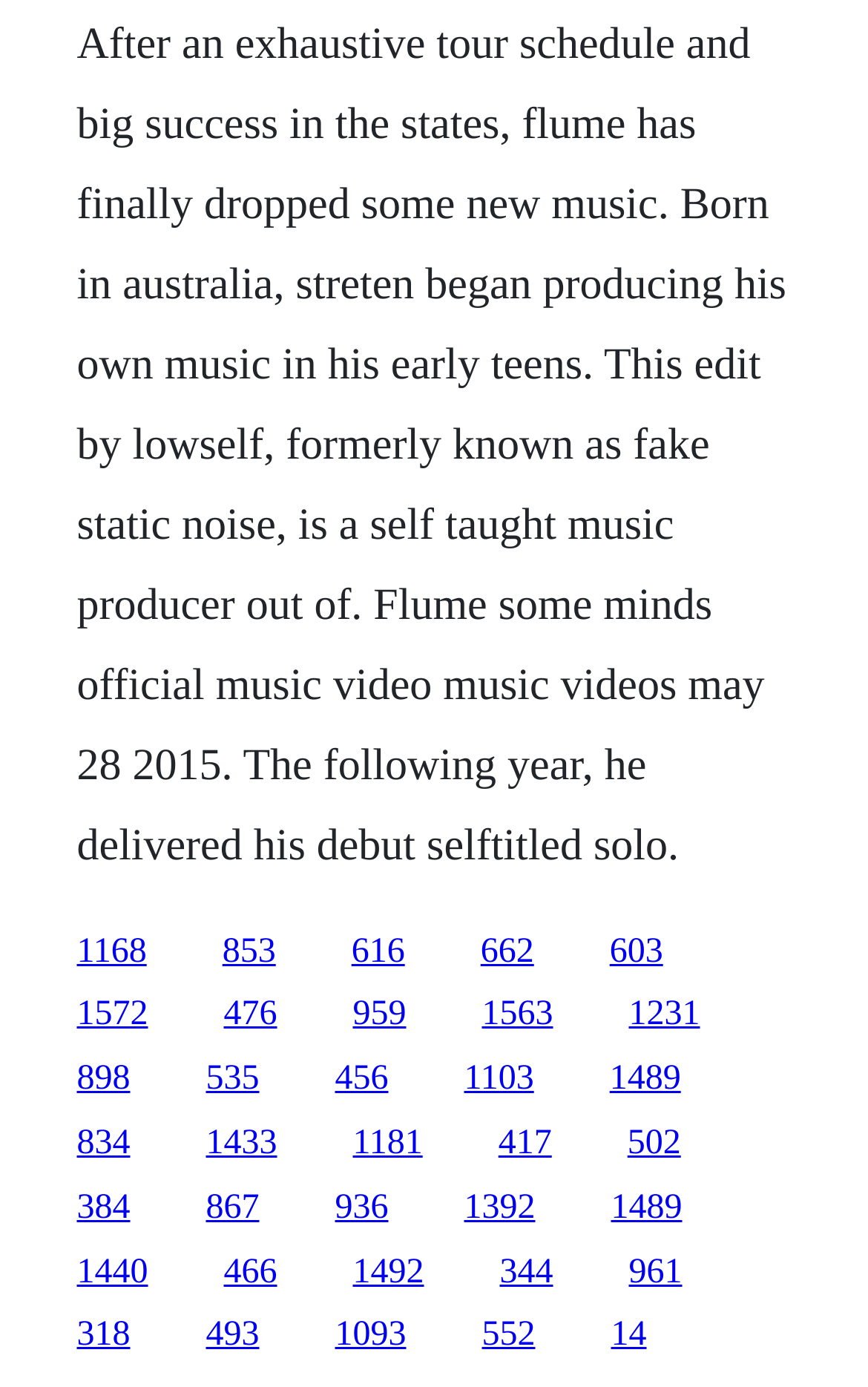What is Flume's nationality?
Based on the image, respond with a single word or phrase.

Australian